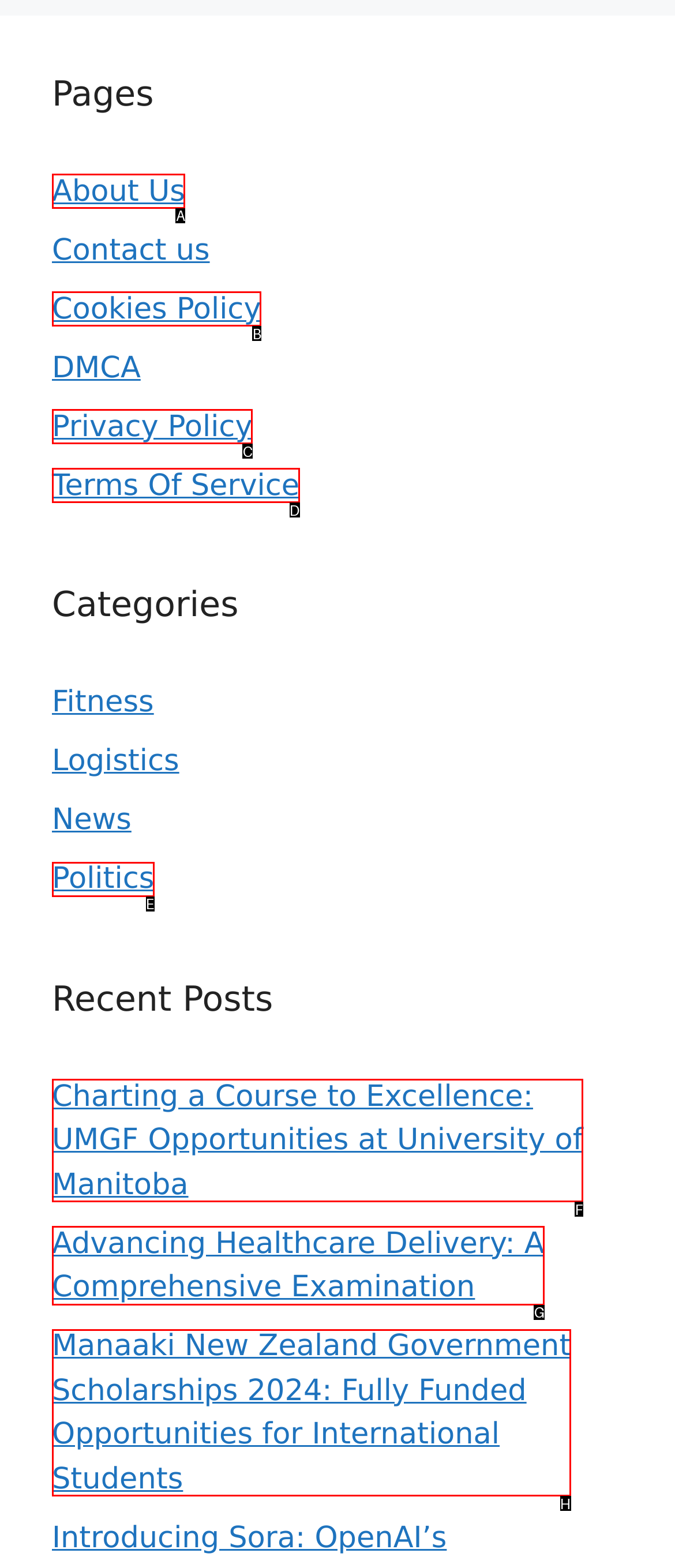Select the option I need to click to accomplish this task: Sign in to the account
Provide the letter of the selected choice from the given options.

None